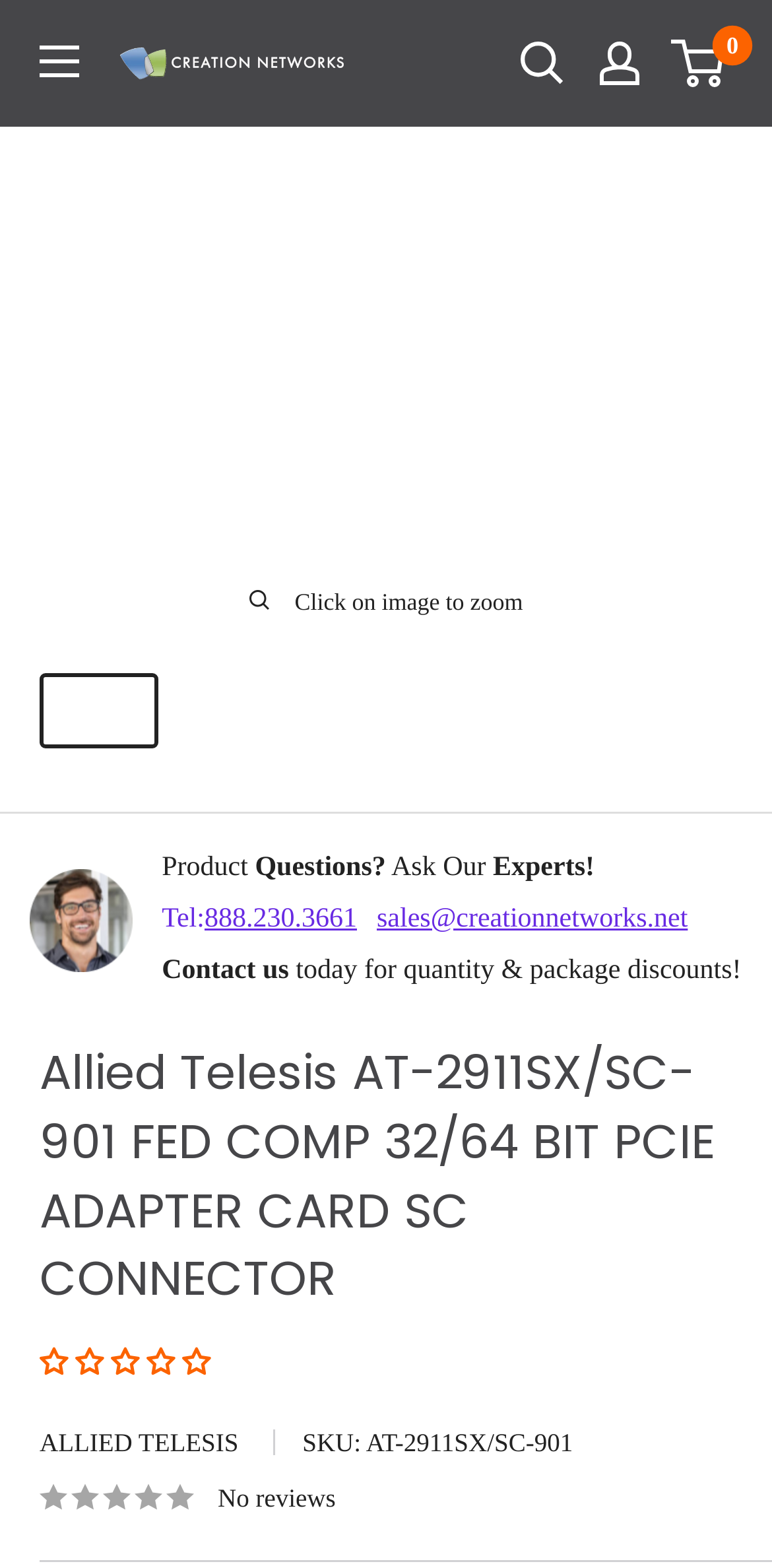Identify the main title of the webpage and generate its text content.

Allied Telesis AT-2911SX/SC-901 FED COMP 32/64 BIT PCIE ADAPTER CARD SC CONNECTOR